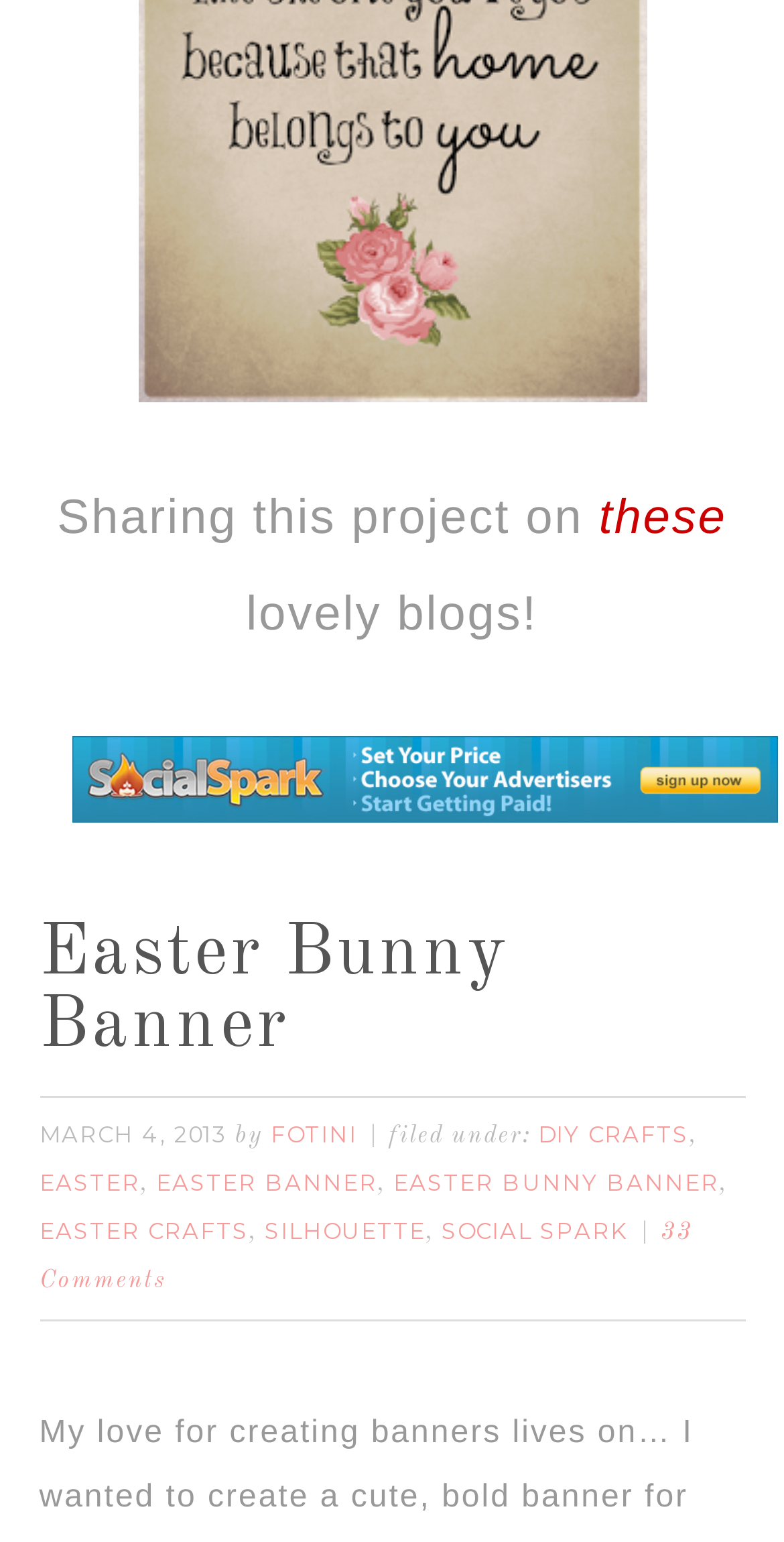Provide the bounding box coordinates of the HTML element this sentence describes: "these". The bounding box coordinates consist of four float numbers between 0 and 1, i.e., [left, top, right, bottom].

[0.764, 0.318, 0.927, 0.353]